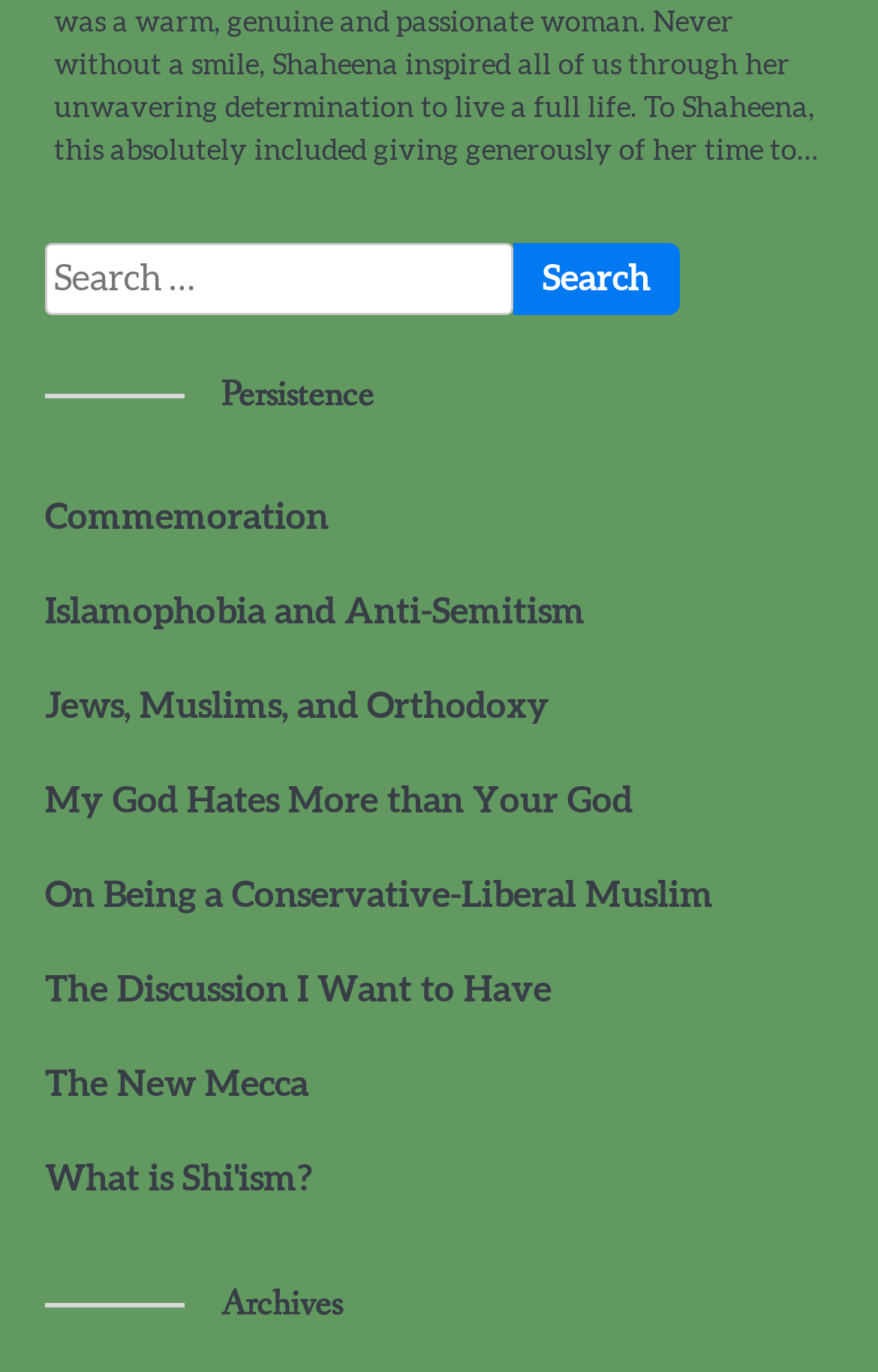What is the text of the StaticText element above the search box?
Look at the image and answer the question with a single word or phrase.

Search for: